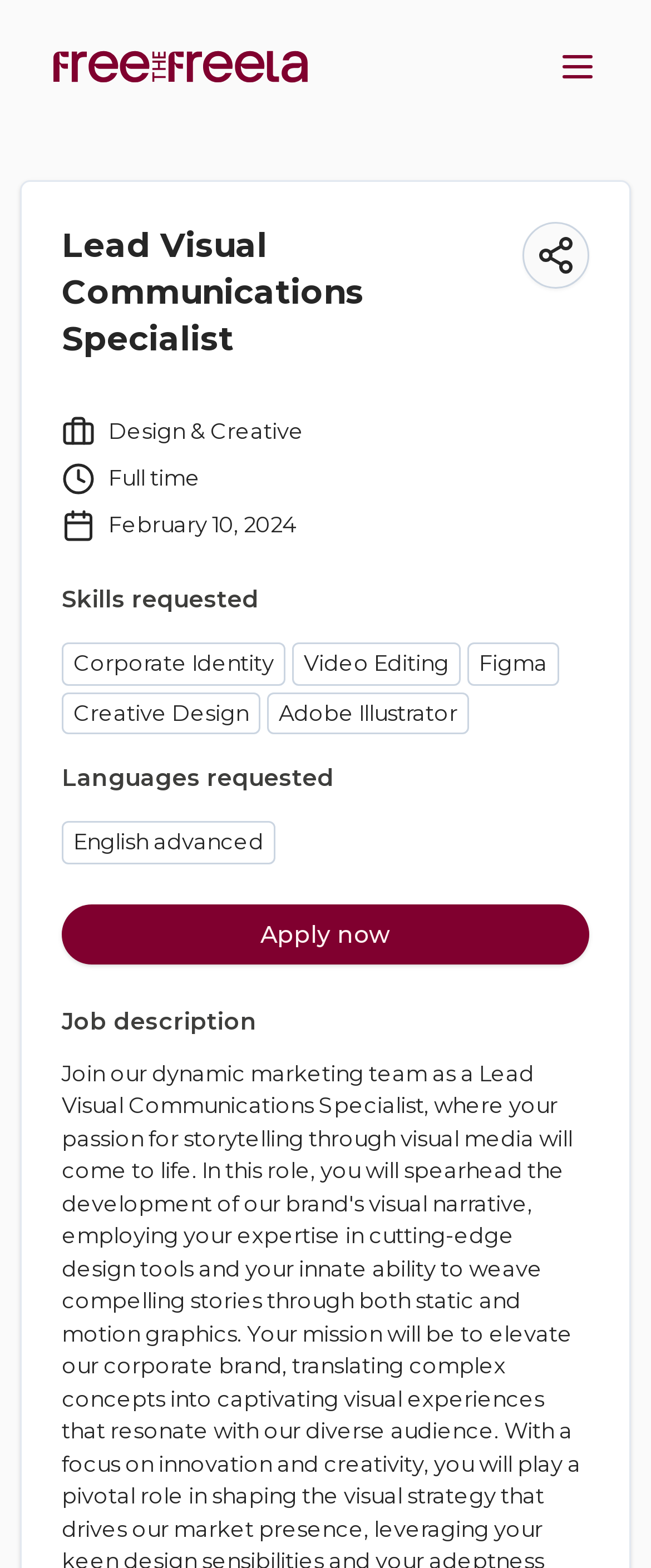Find the bounding box coordinates for the UI element that matches this description: "title="Share job"".

[0.803, 0.142, 0.905, 0.184]